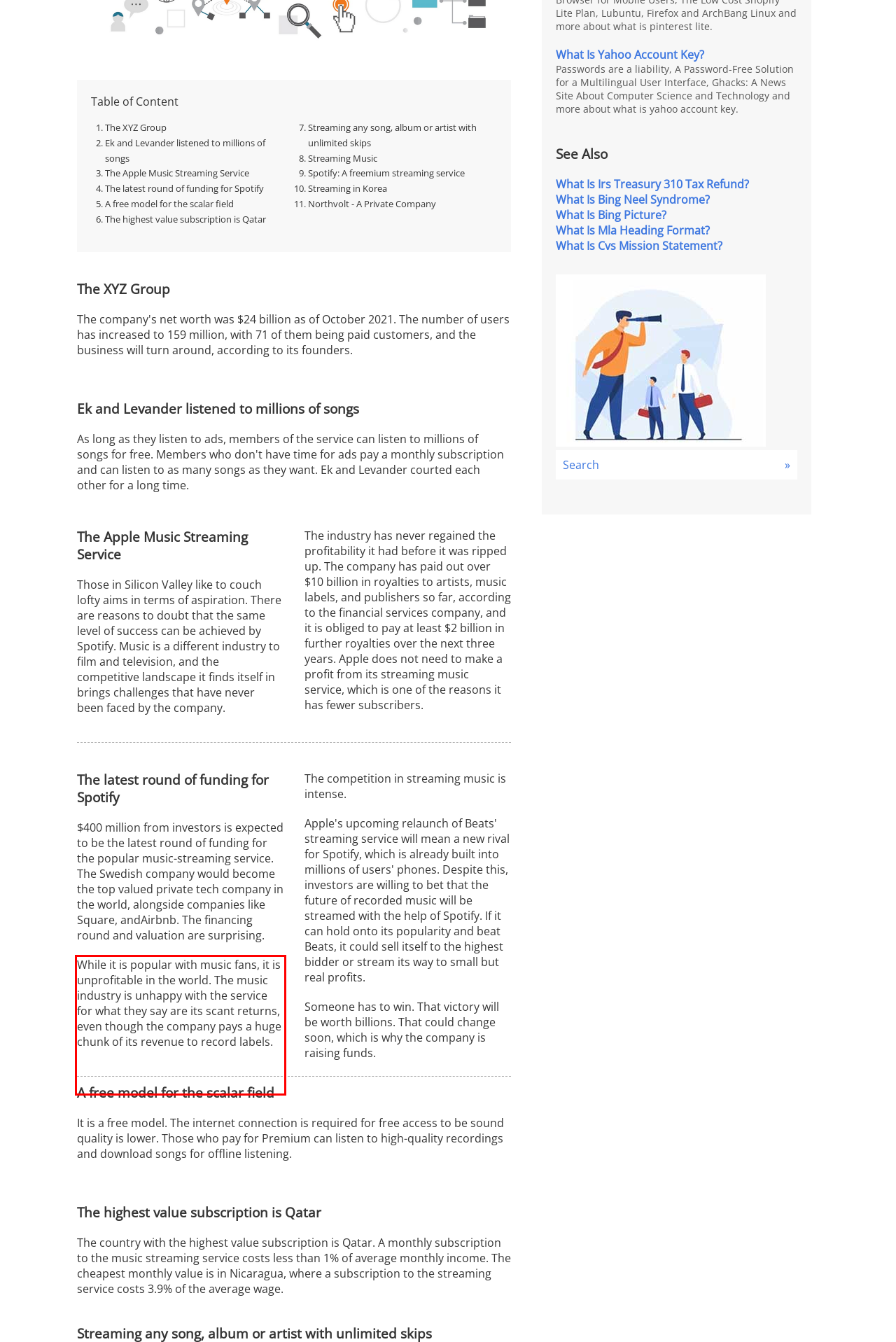Please use OCR to extract the text content from the red bounding box in the provided webpage screenshot.

While it is popular with music fans, it is unprofitable in the world. The music industry is unhappy with the service for what they say are its scant returns, even though the company pays a huge chunk of its revenue to record labels. The competition in streaming music is intense.